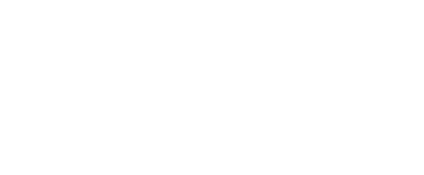Utilize the details in the image to thoroughly answer the following question: Is the image a portrait?

The caption describes the image as a portrait that captures Krystal Cipriani's professional essence, highlighting her creativity and expertise in interior design.